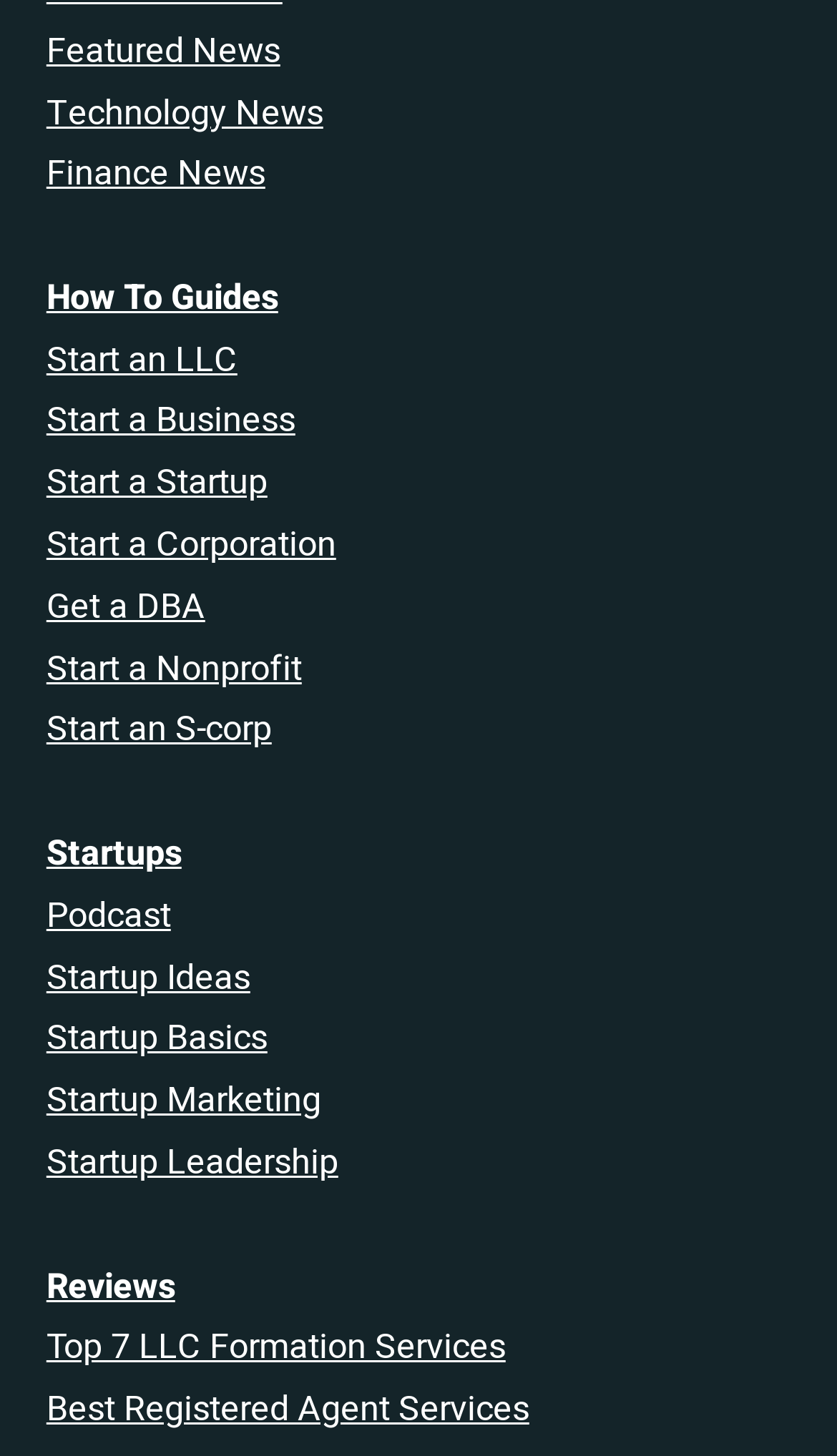Please provide the bounding box coordinates for the element that needs to be clicked to perform the instruction: "Read reviews of LLC formation services". The coordinates must consist of four float numbers between 0 and 1, formatted as [left, top, right, bottom].

[0.055, 0.866, 0.209, 0.901]